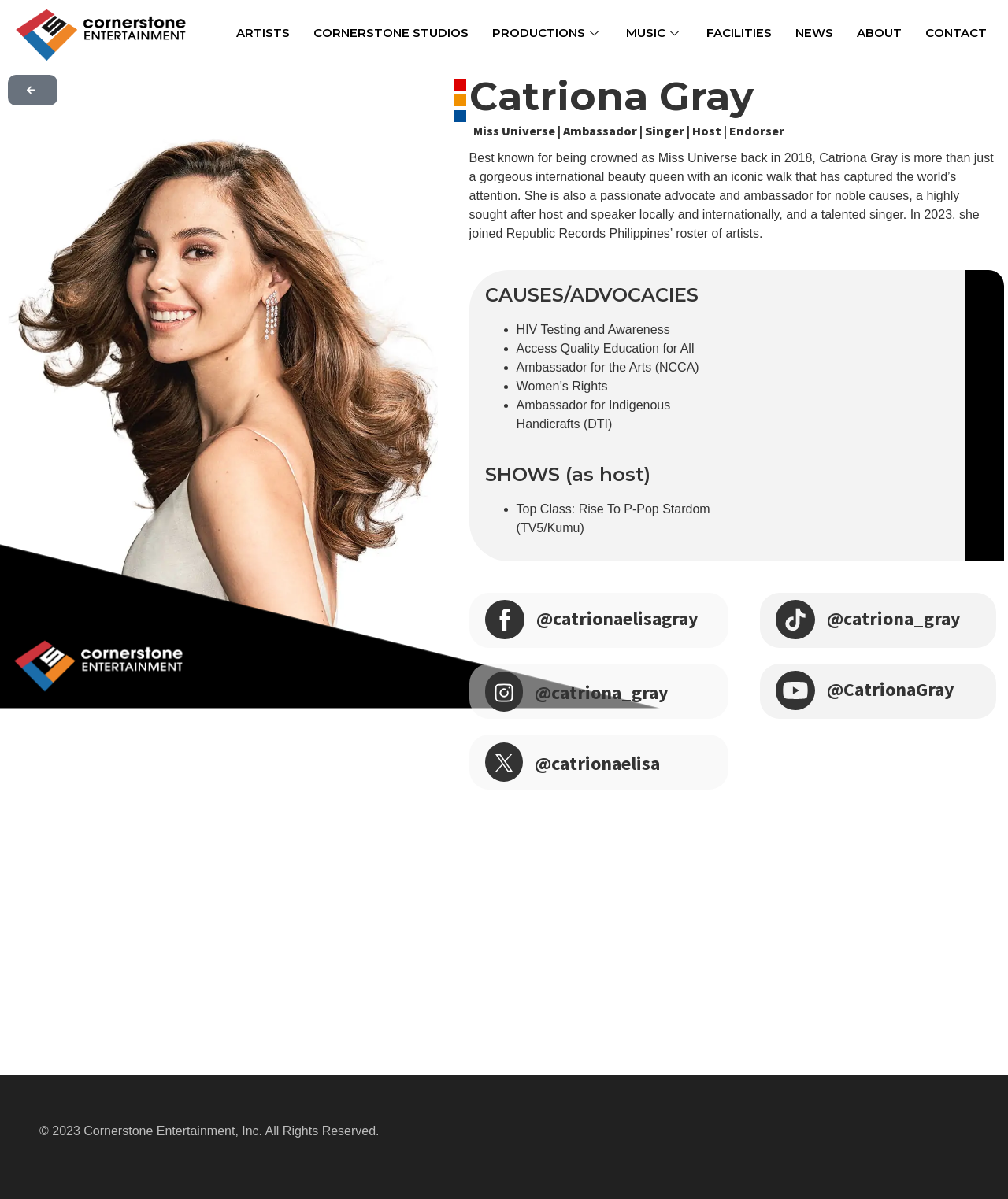Pinpoint the bounding box coordinates of the area that must be clicked to complete this instruction: "Check out Catriona Gray's music".

[0.481, 0.475, 0.711, 0.491]